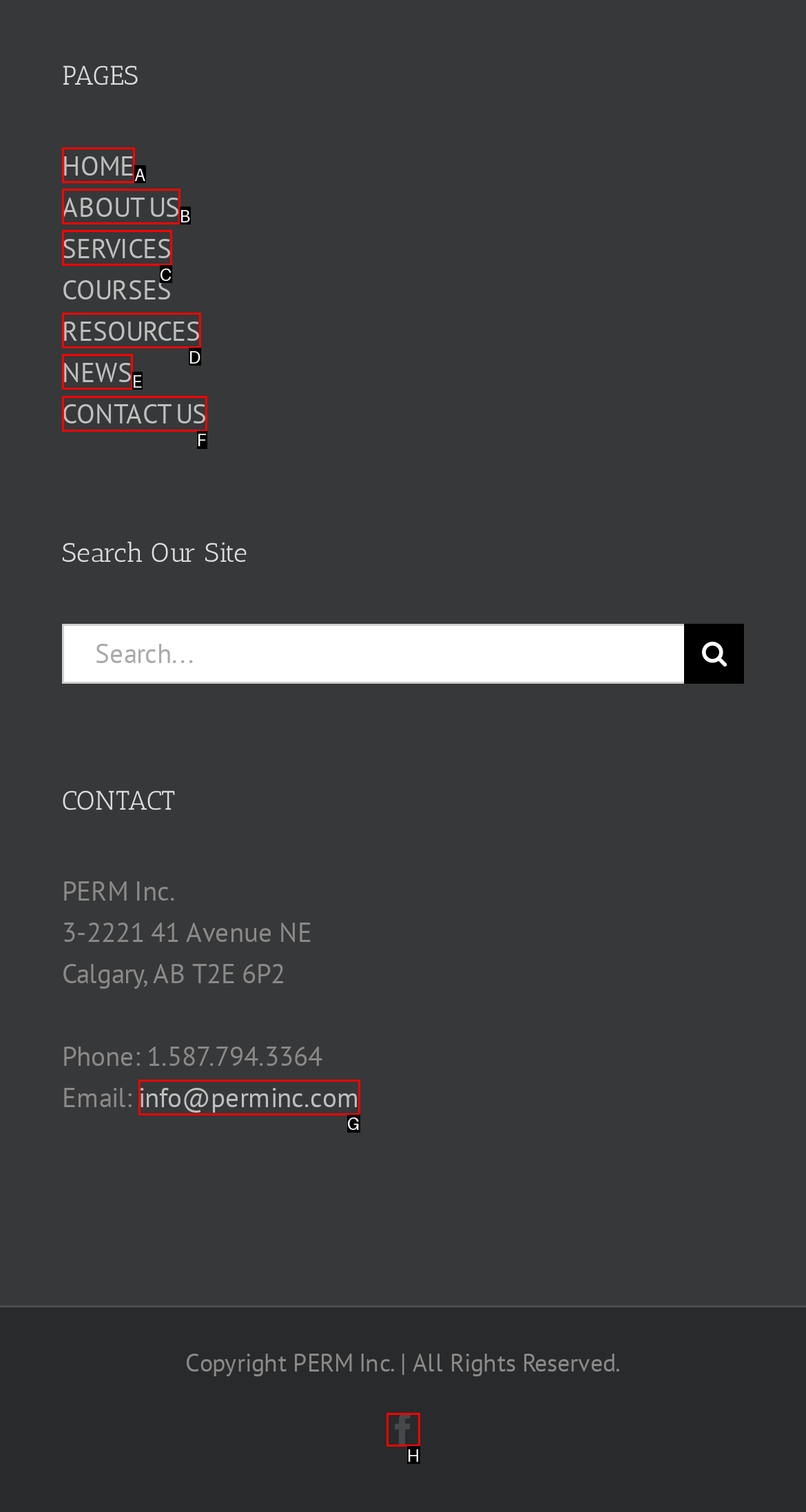Given the description: HOME, choose the HTML element that matches it. Indicate your answer with the letter of the option.

A